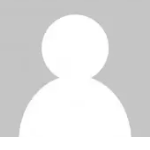Please provide a comprehensive answer to the question based on the screenshot: What is the purpose of the logo design?

The caption states that the overall design of the logo reflects the magazine's identity and its engagement with the cycling community, which implies that the purpose of the logo design is to reinforce the magazine's brand and identity.